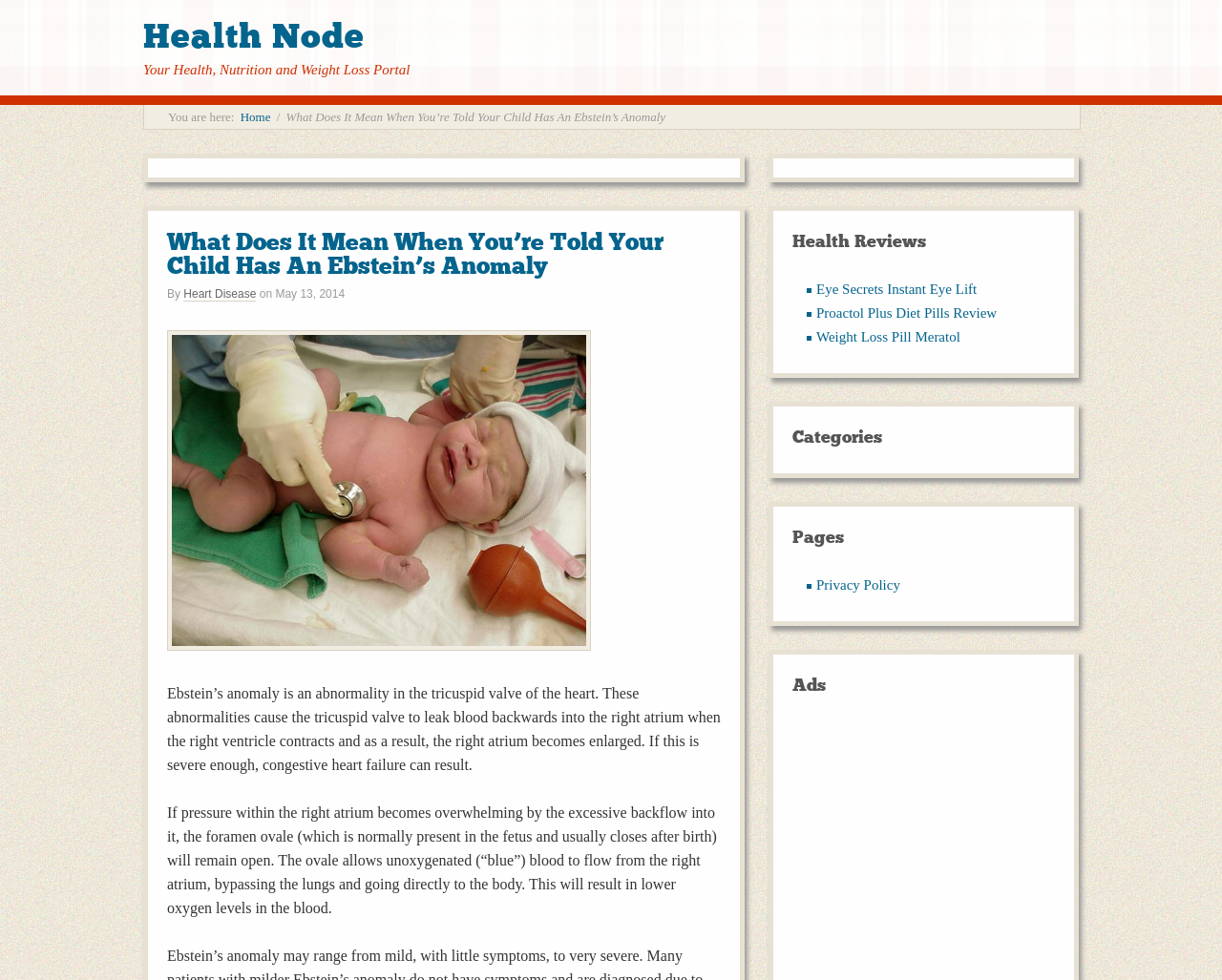Determine the bounding box coordinates for the clickable element required to fulfill the instruction: "View the image of newborn baby". Provide the coordinates as four float numbers between 0 and 1, i.e., [left, top, right, bottom].

[0.137, 0.337, 0.484, 0.664]